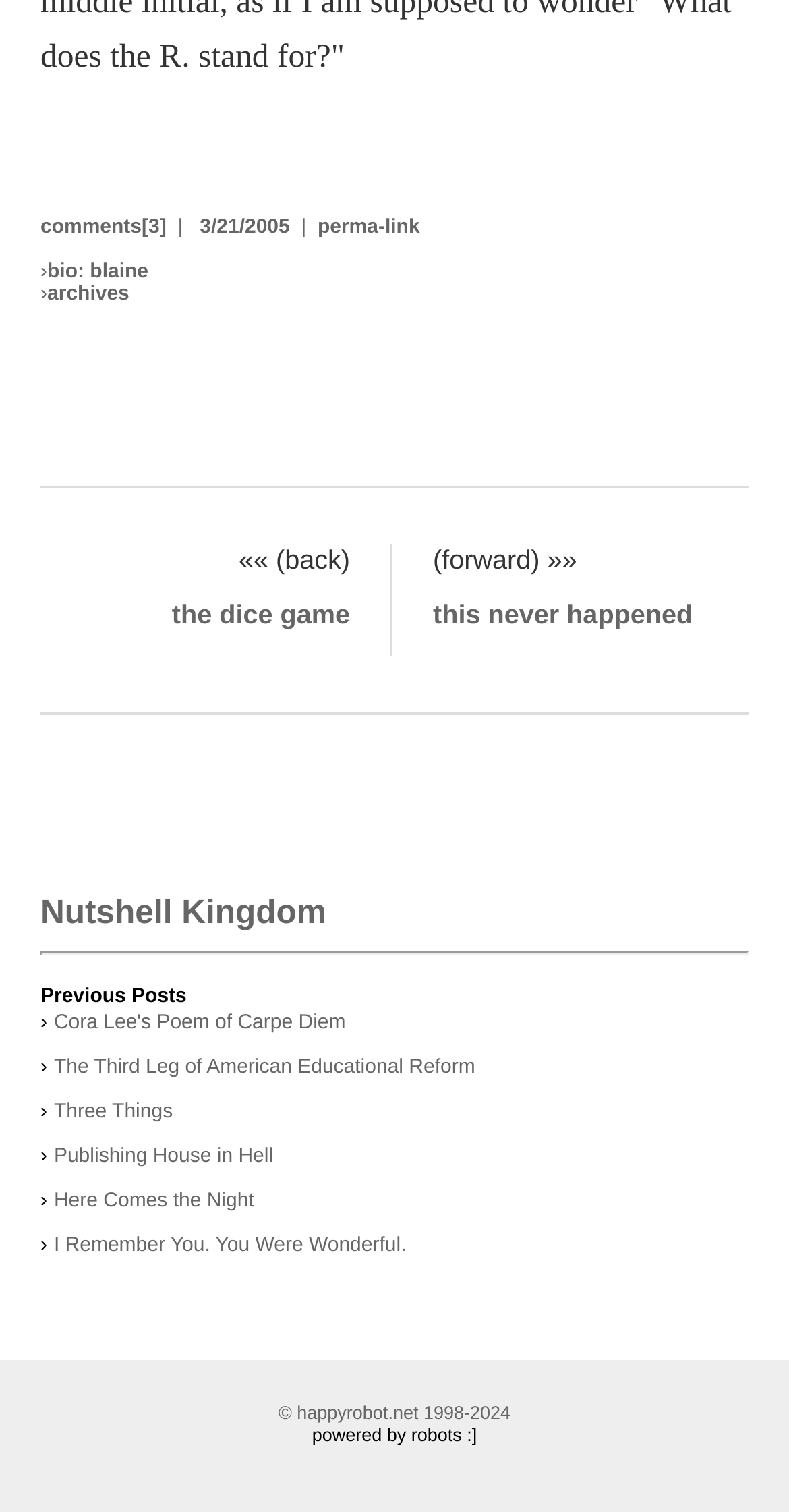How many navigation links are there at the top?
Please interpret the details in the image and answer the question thoroughly.

I counted the number of navigation links at the top of the webpage, which are 'comments', '3/21/2005', 'perma-link', 'bio: blaine', and 'archives', totaling 5 links.